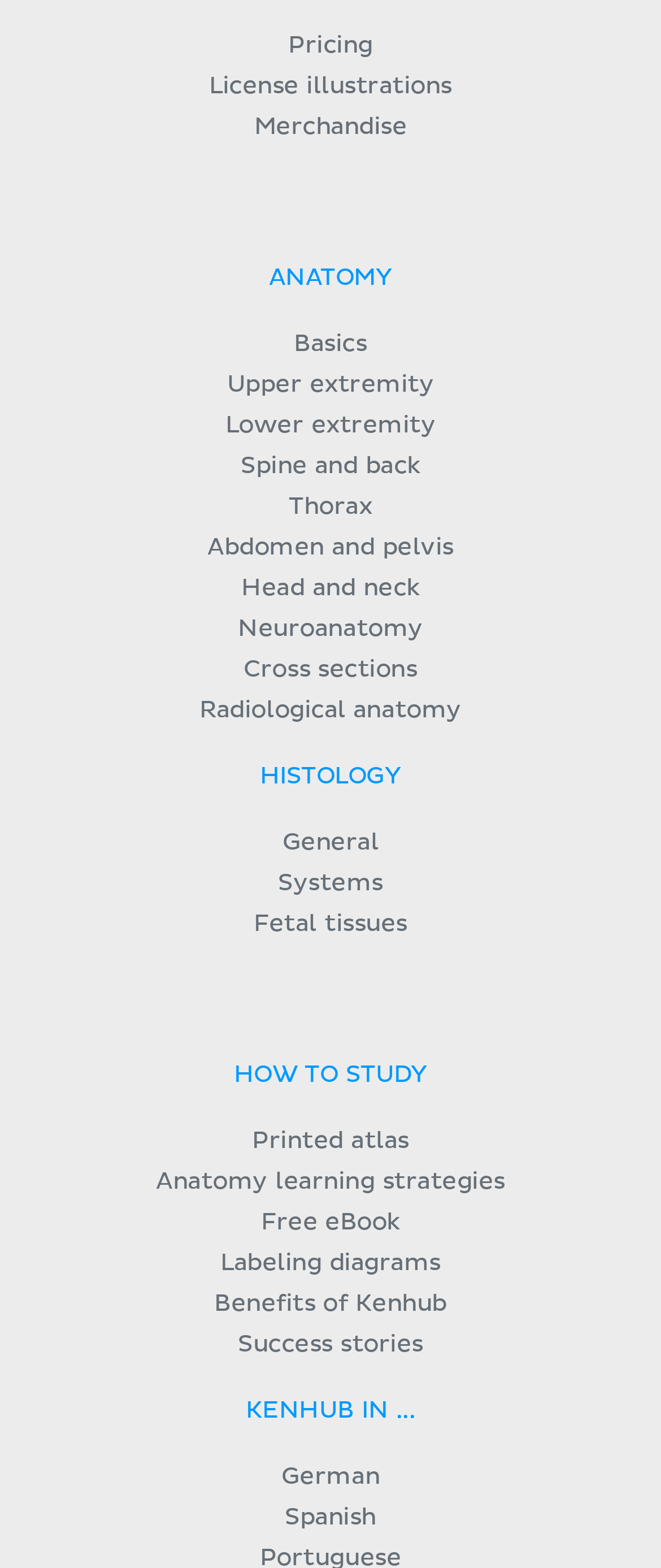Please find the bounding box coordinates of the section that needs to be clicked to achieve this instruction: "Switch to Spanish version".

[0.431, 0.961, 0.569, 0.976]